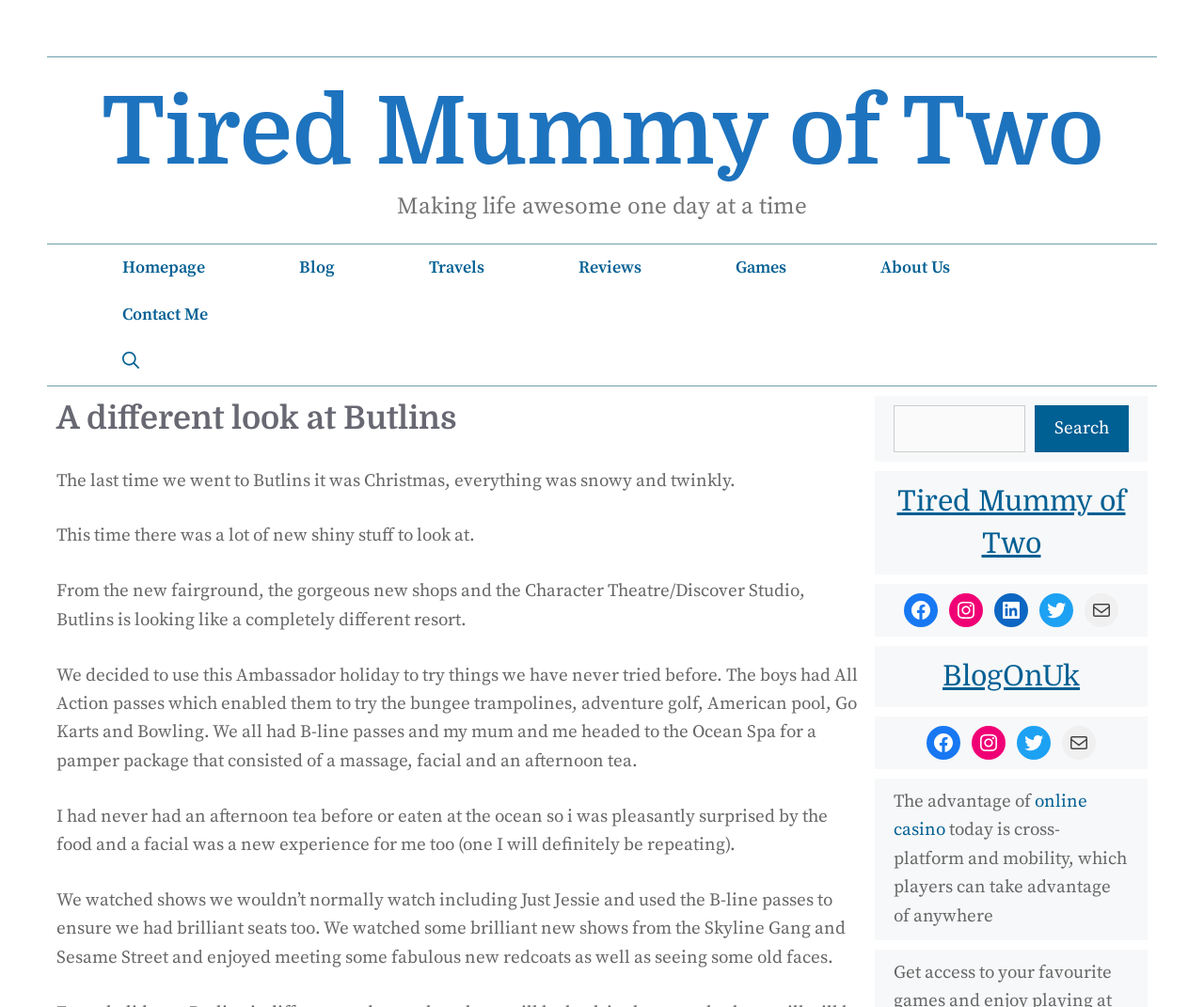Please find and generate the text of the main heading on the webpage.

A different look at Butlins